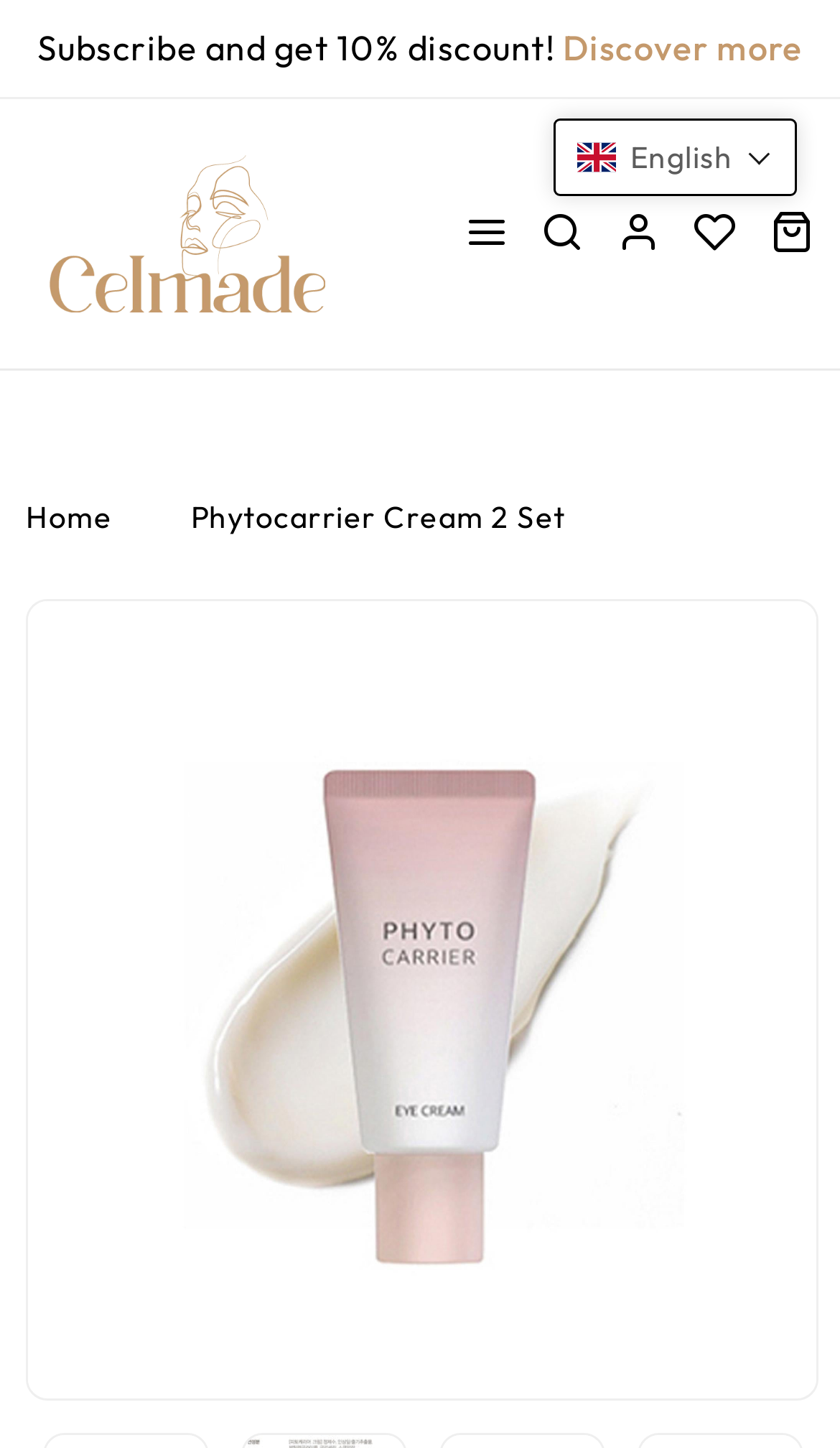Is there a quote added successfully?
Can you provide an in-depth and detailed response to the question?

The static text 'Your quote is successfully added' is present on the webpage, indicating that a quote has been added successfully.